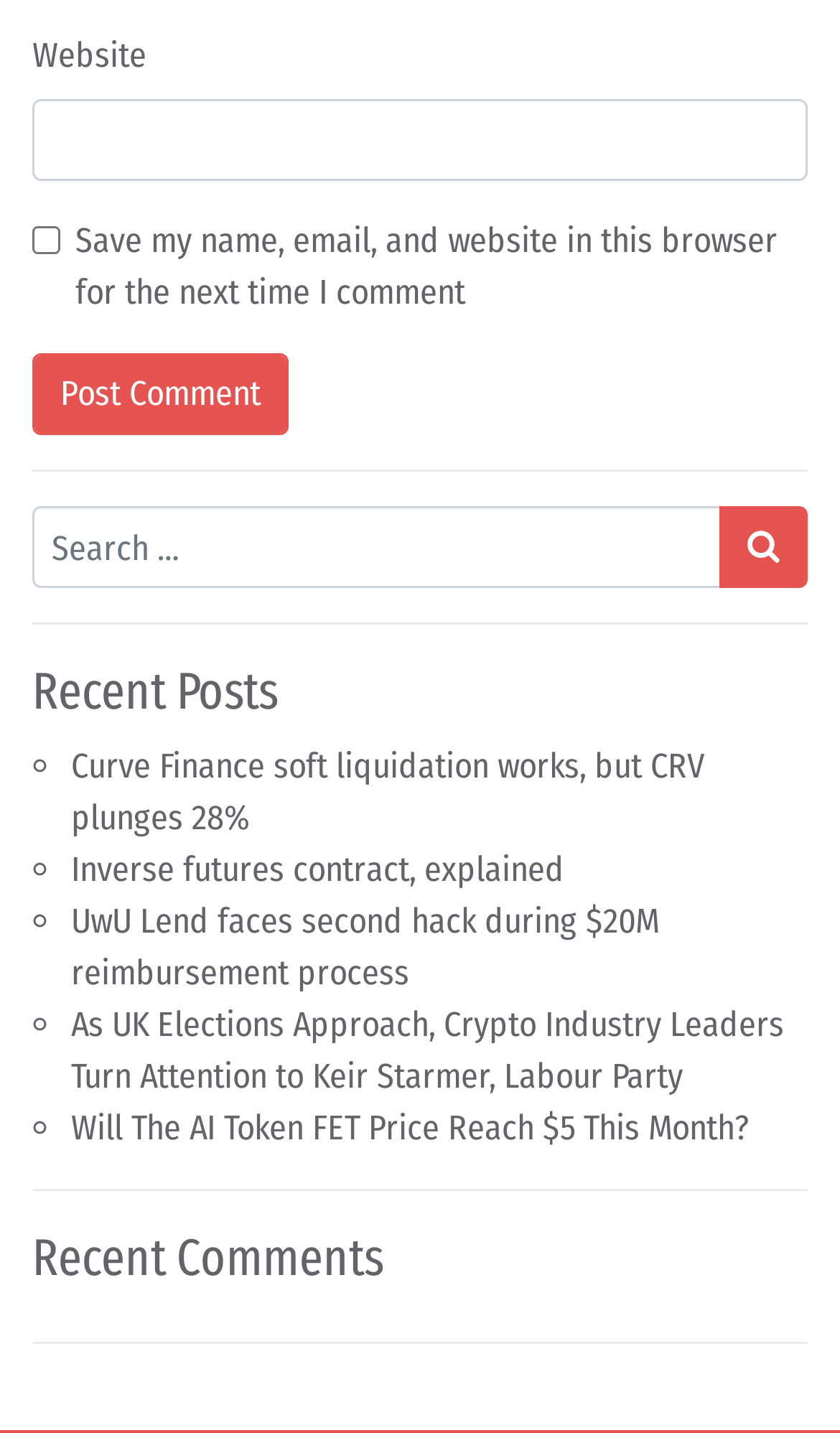What type of content is listed under 'Recent Posts'?
Based on the image, answer the question in a detailed manner.

The section labeled as 'Recent Posts' contains a list of links with descriptive text, suggesting that it is a list of news articles or blog posts, possibly related to finance or cryptocurrency.